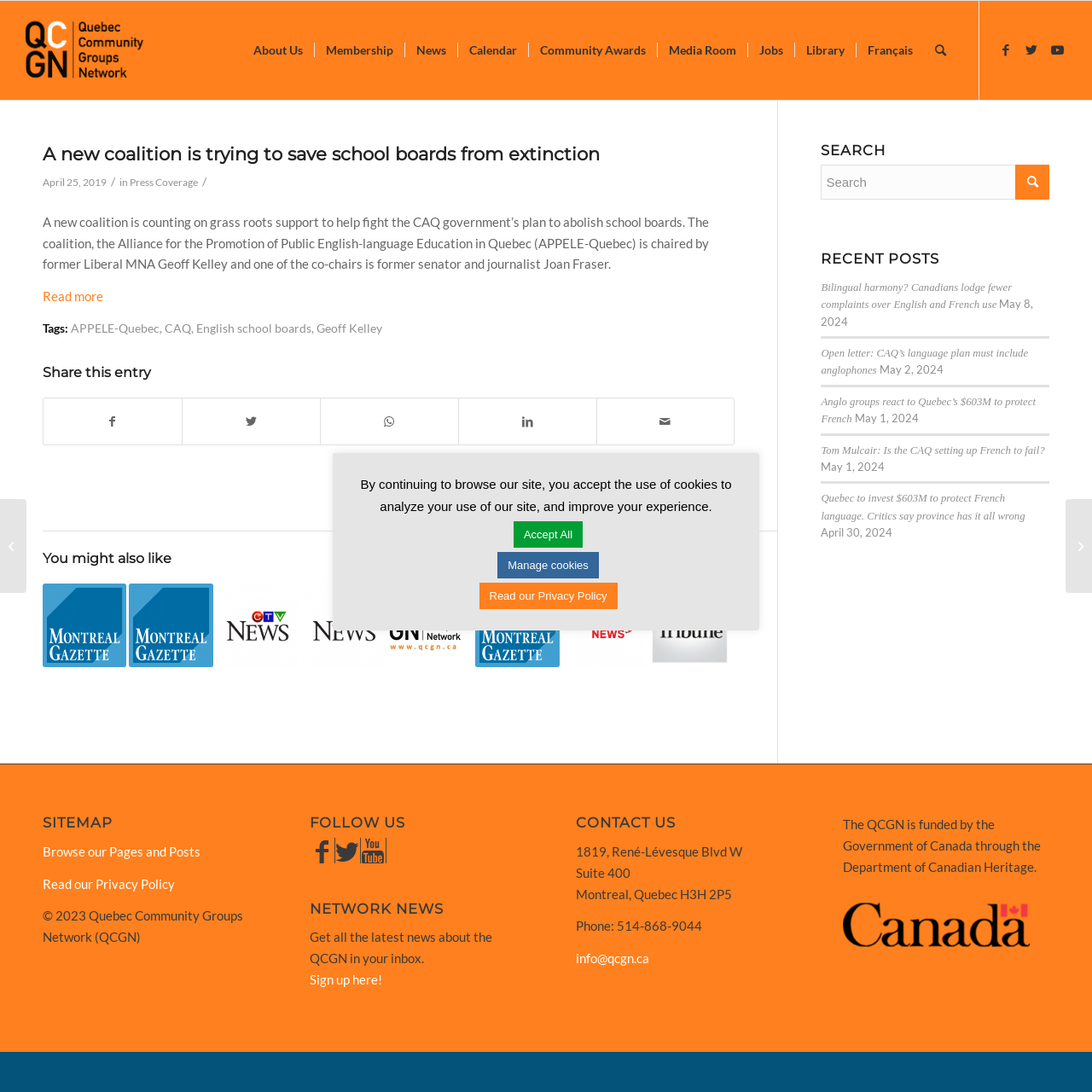Please indicate the bounding box coordinates of the element's region to be clicked to achieve the instruction: "Read more about the coalition to save school boards". Provide the coordinates as four float numbers between 0 and 1, i.e., [left, top, right, bottom].

[0.039, 0.264, 0.095, 0.278]